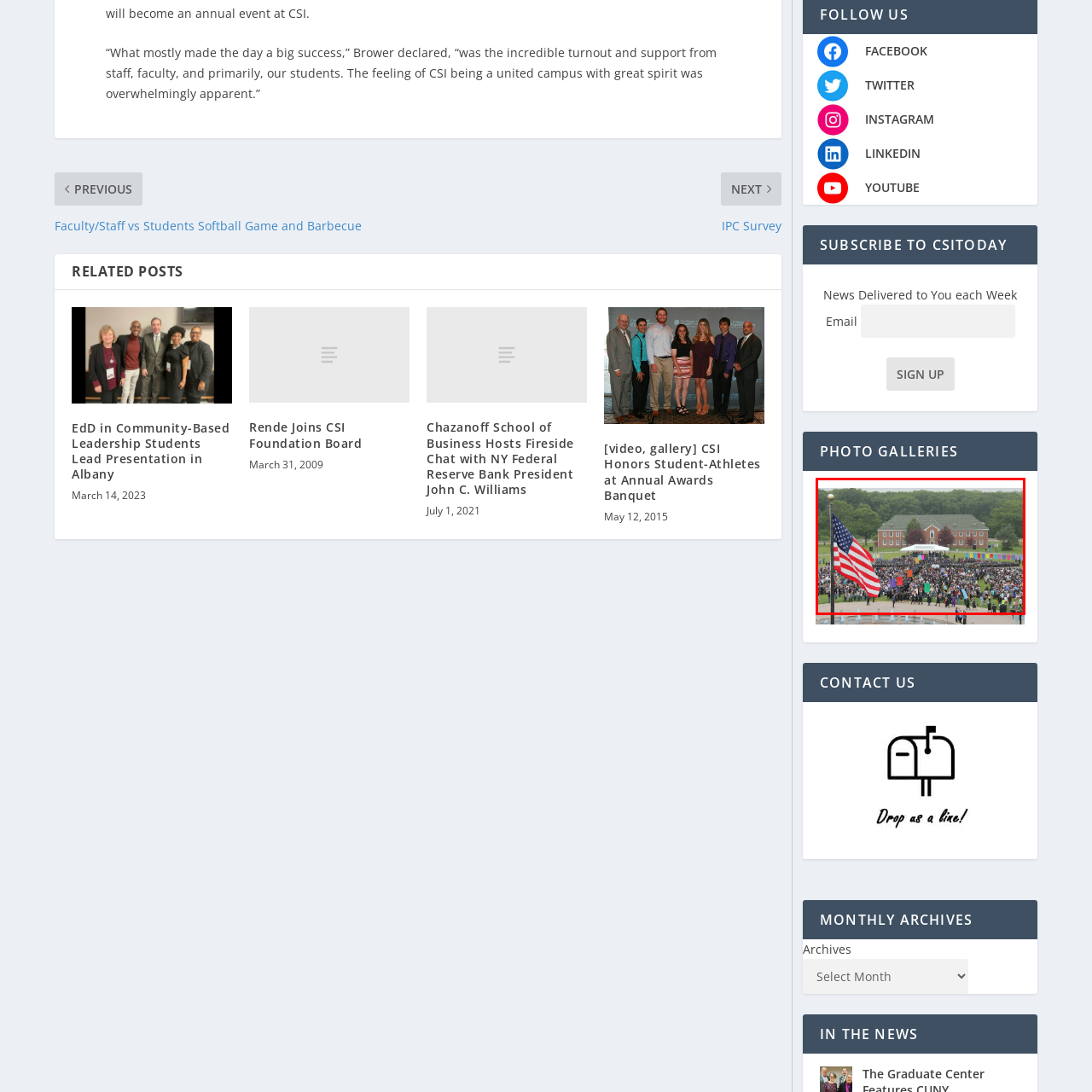What provides shelter for speakers and dignitaries?  
Focus on the image bordered by the red line and provide a detailed answer that is thoroughly based on the image's contents.

Behind the assembly of students, faculty, and supporters, a prominent building serves as a backdrop, likely designated for the day's events, and it is under a white canopy that provides shelter for speakers and dignitaries.